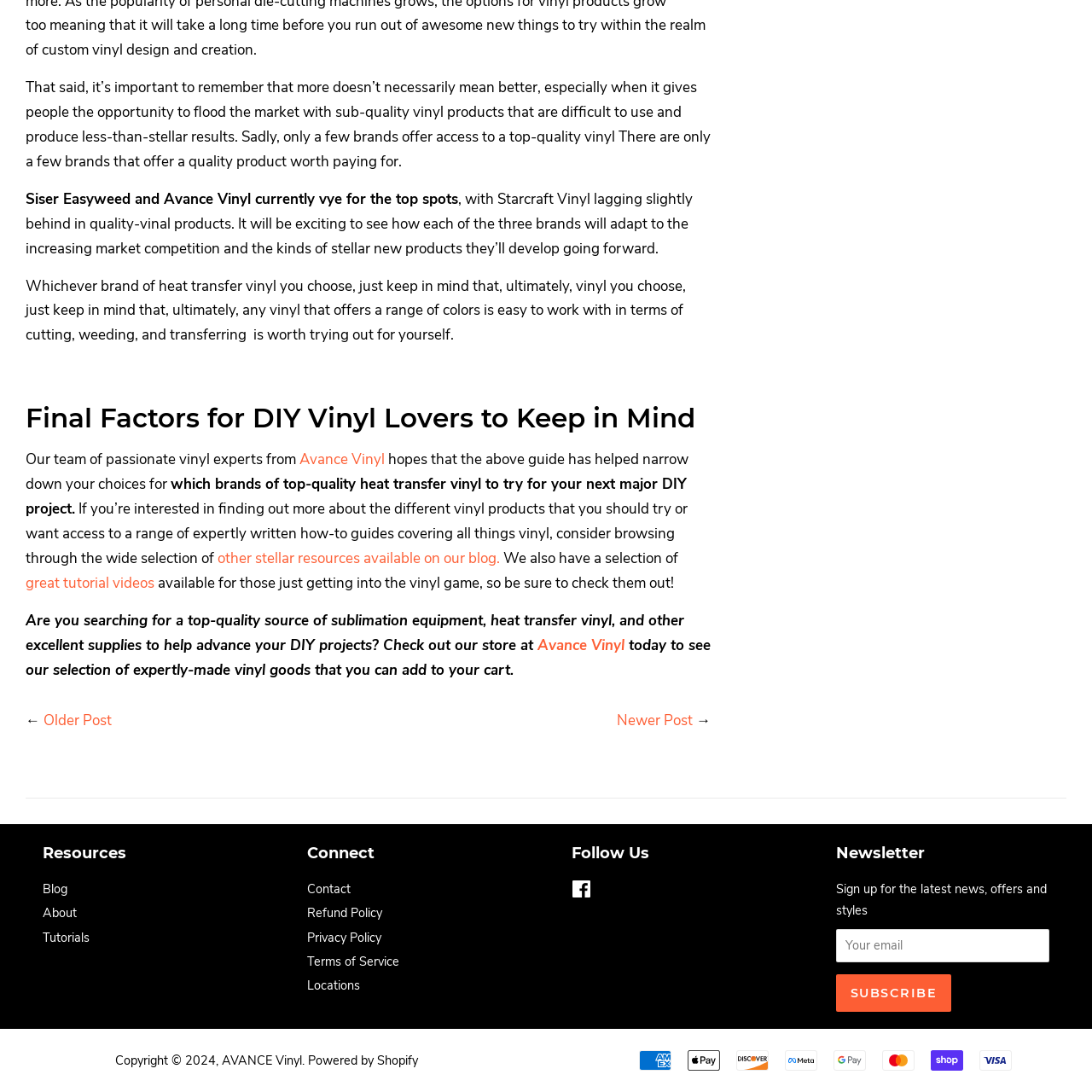Reply to the question below using a single word or brief phrase:
How can users stay up-to-date with the latest news and offers?

By signing up for the newsletter